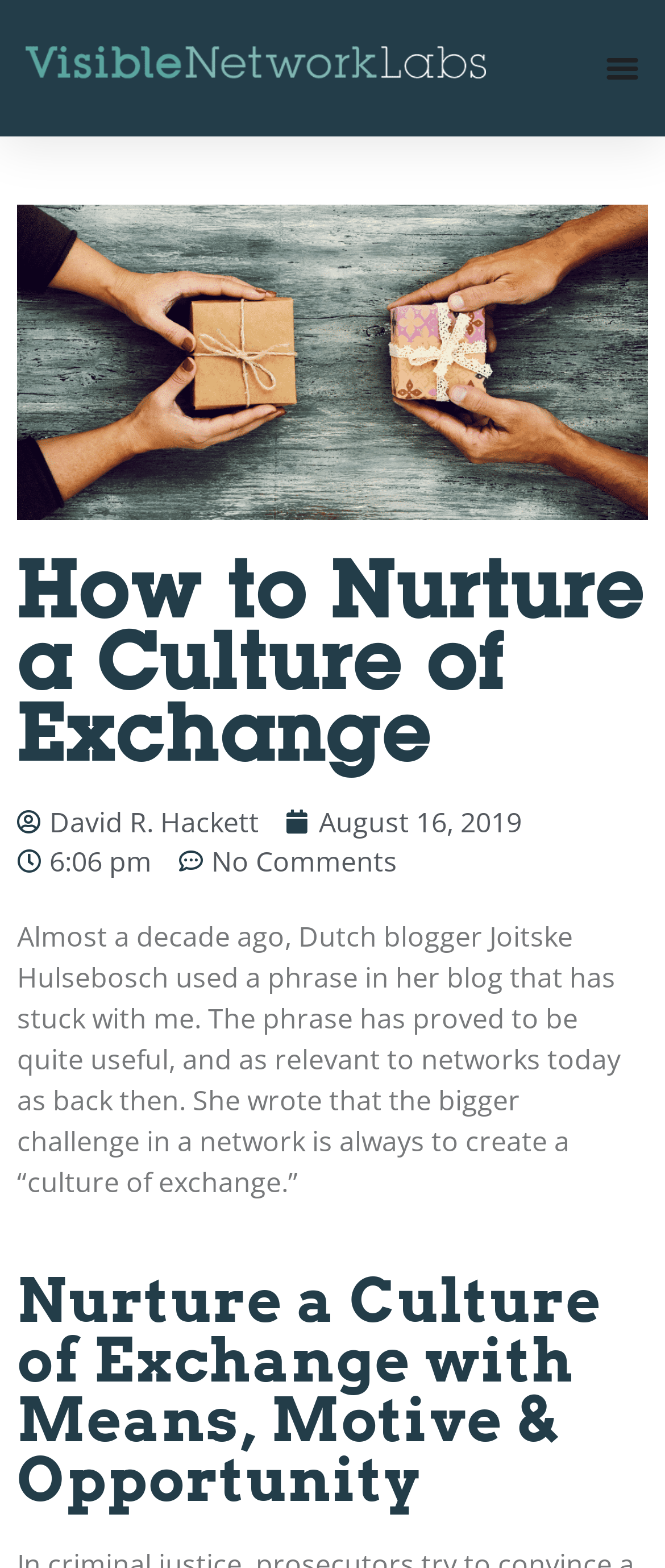Using the description: "alt="Visible Network Labs"", identify the bounding box of the corresponding UI element in the screenshot.

[0.038, 0.026, 0.731, 0.05]